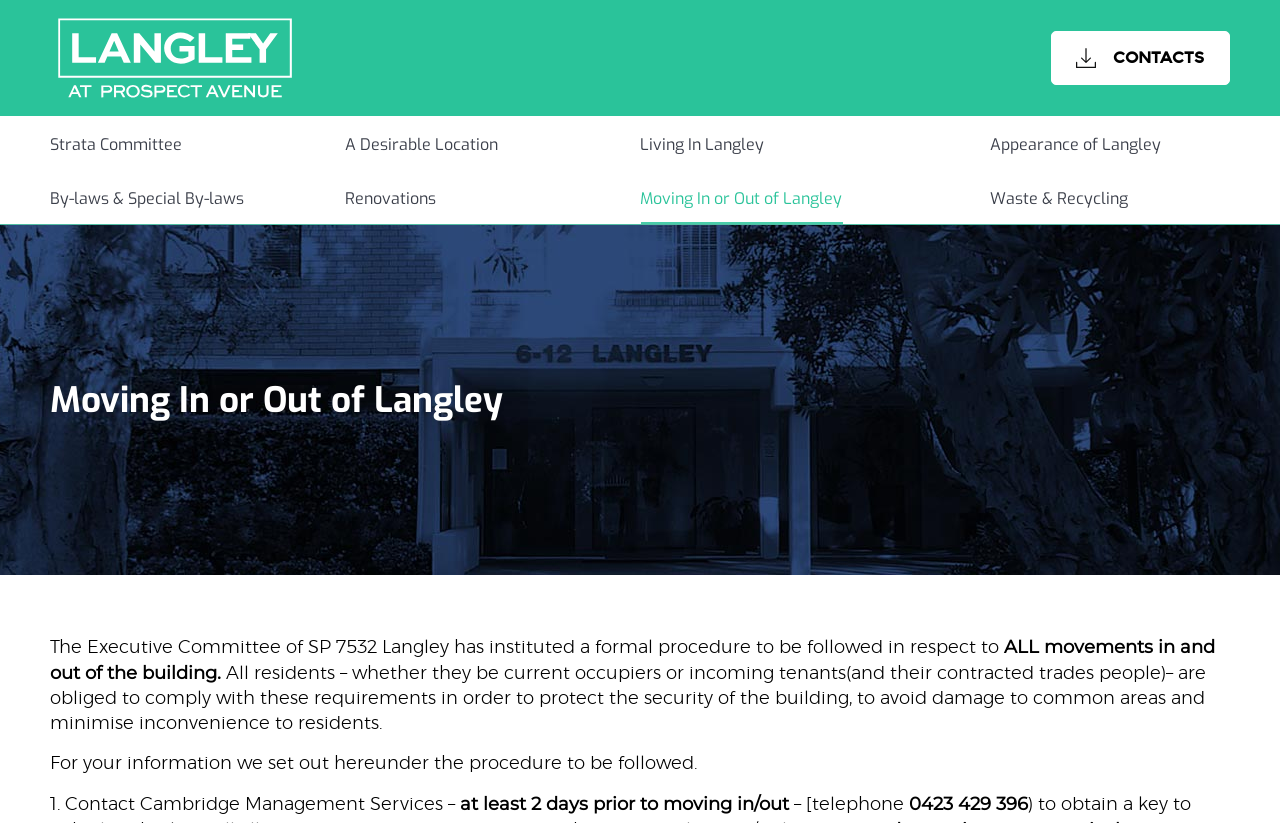Specify the bounding box coordinates for the region that must be clicked to perform the given instruction: "Navigate to CONTACTS".

[0.821, 0.038, 0.961, 0.103]